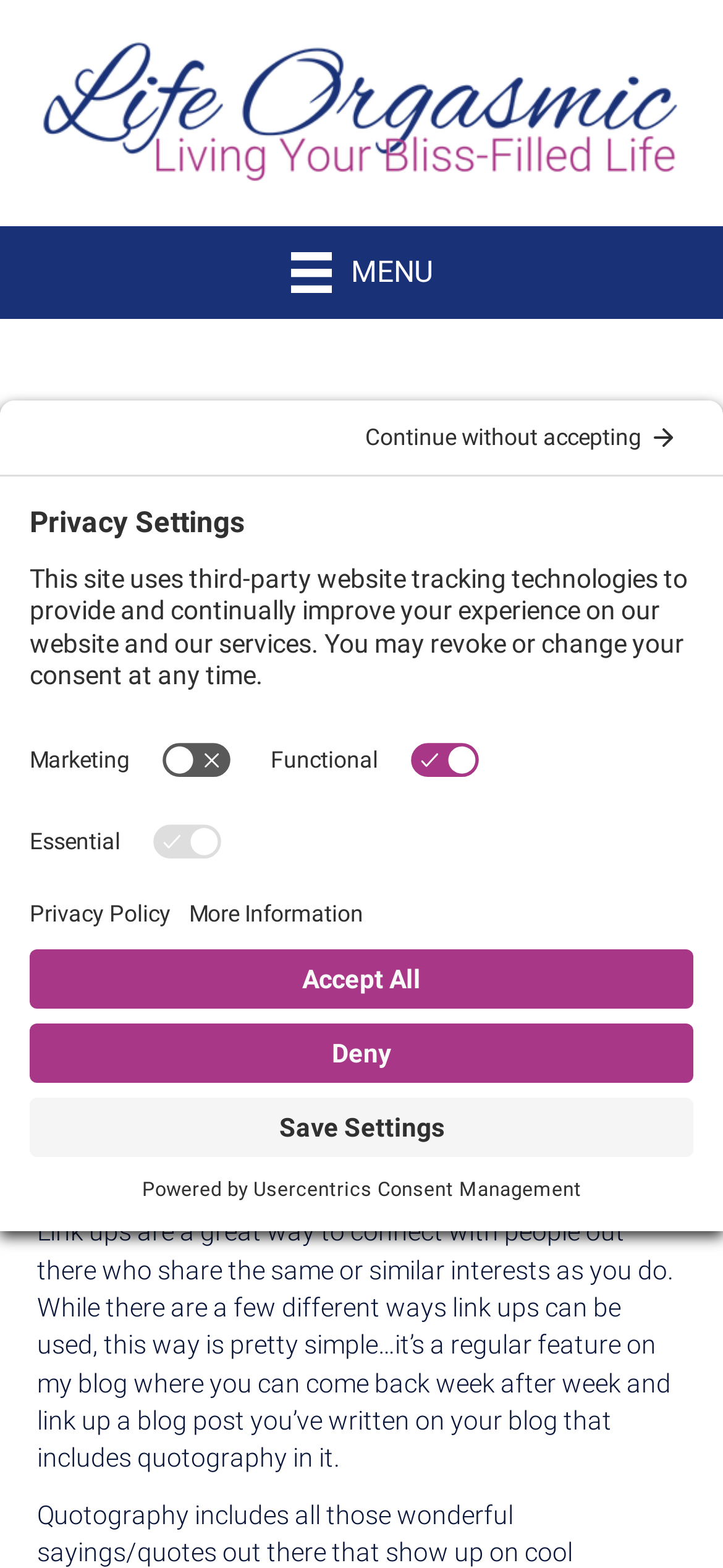Give a succinct answer to this question in a single word or phrase: 
What is the name of the logo on the top left?

Life Orgasmic Logo